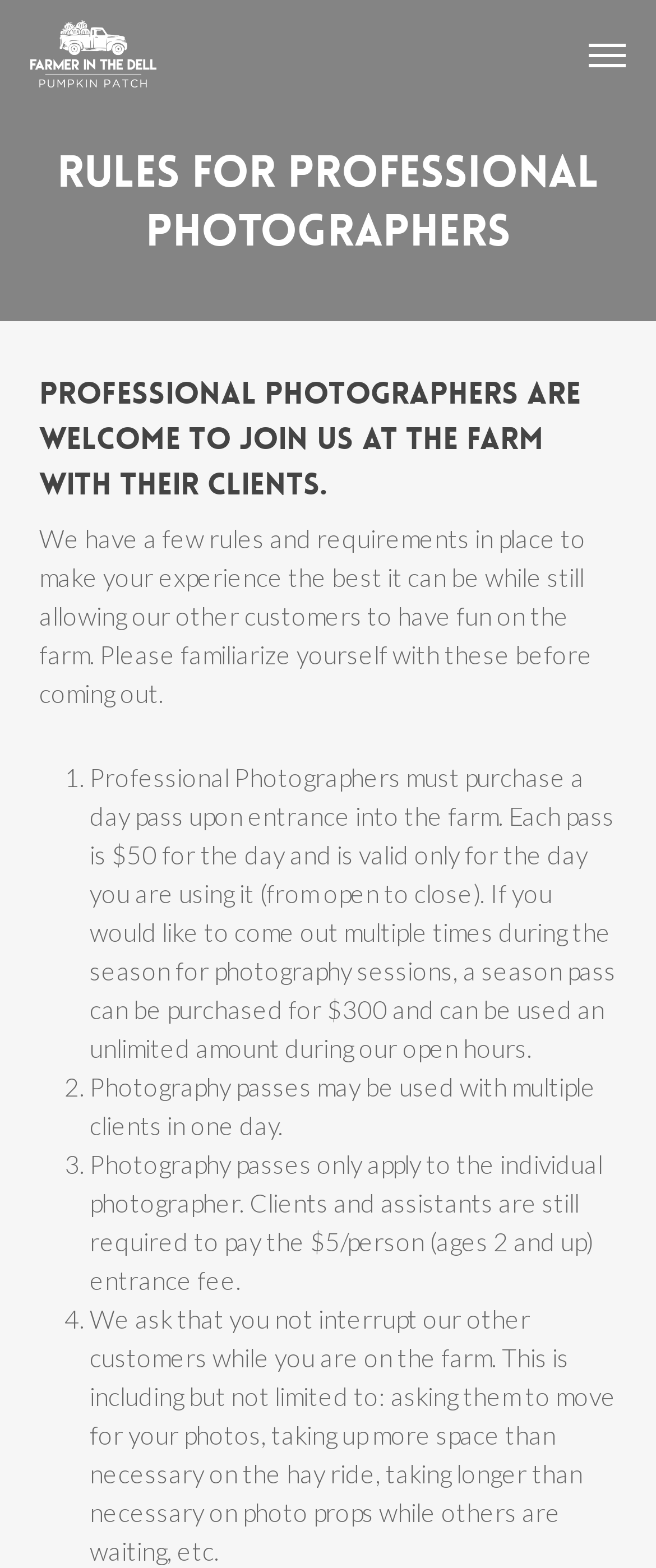Answer succinctly with a single word or phrase:
Do clients and assistants need to pay an entrance fee?

Yes